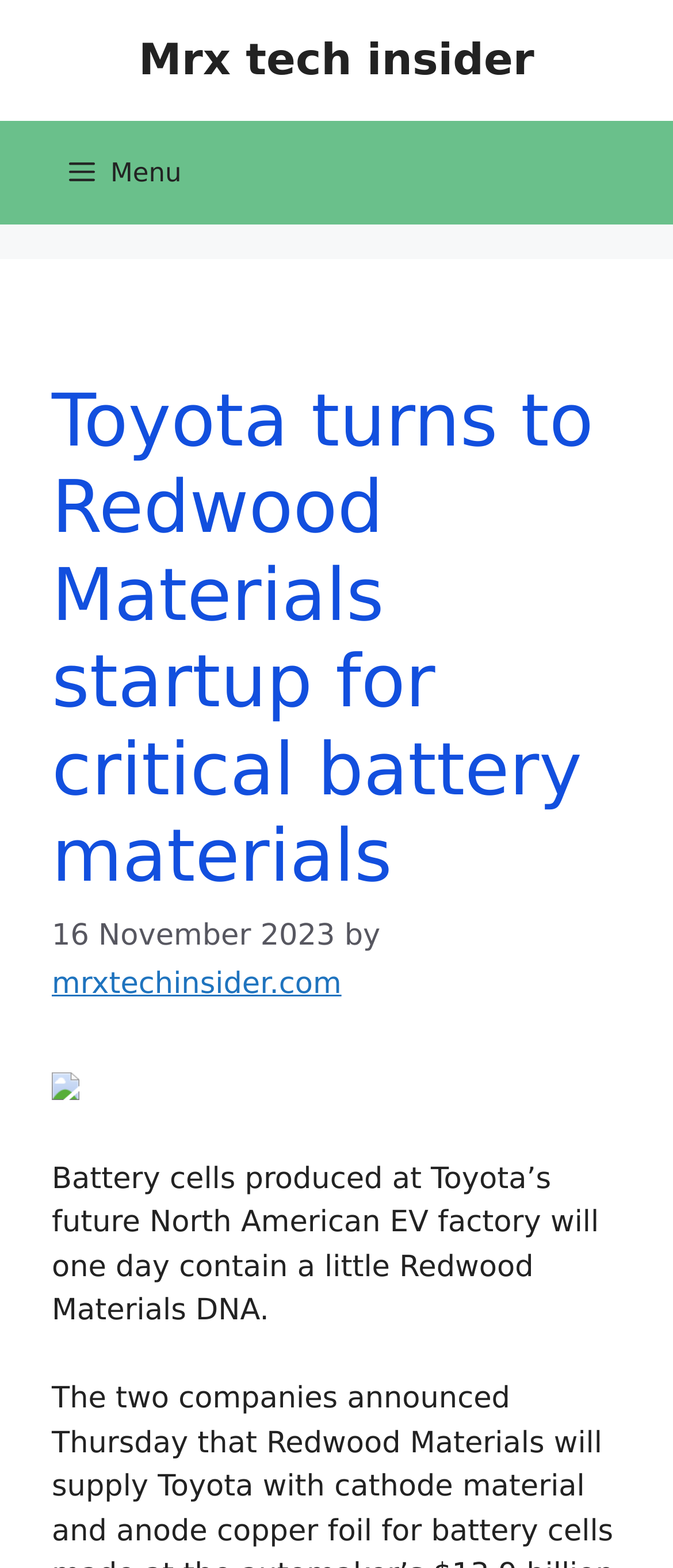Please identify the primary heading on the webpage and return its text.

Toyota turns to Redwood Materials startup for critical battery materials